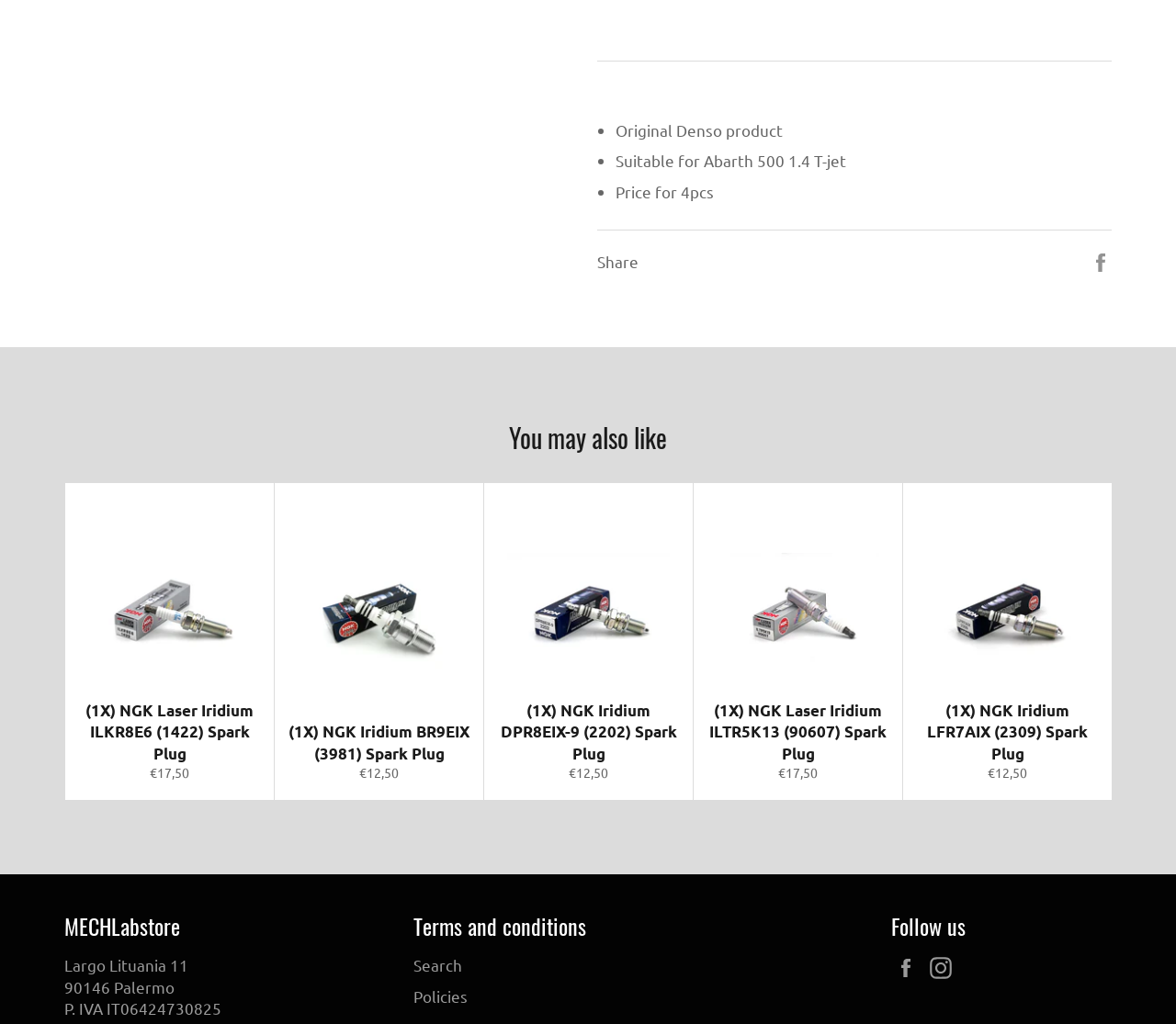Using the provided element description: "Search", determine the bounding box coordinates of the corresponding UI element in the screenshot.

[0.352, 0.933, 0.393, 0.952]